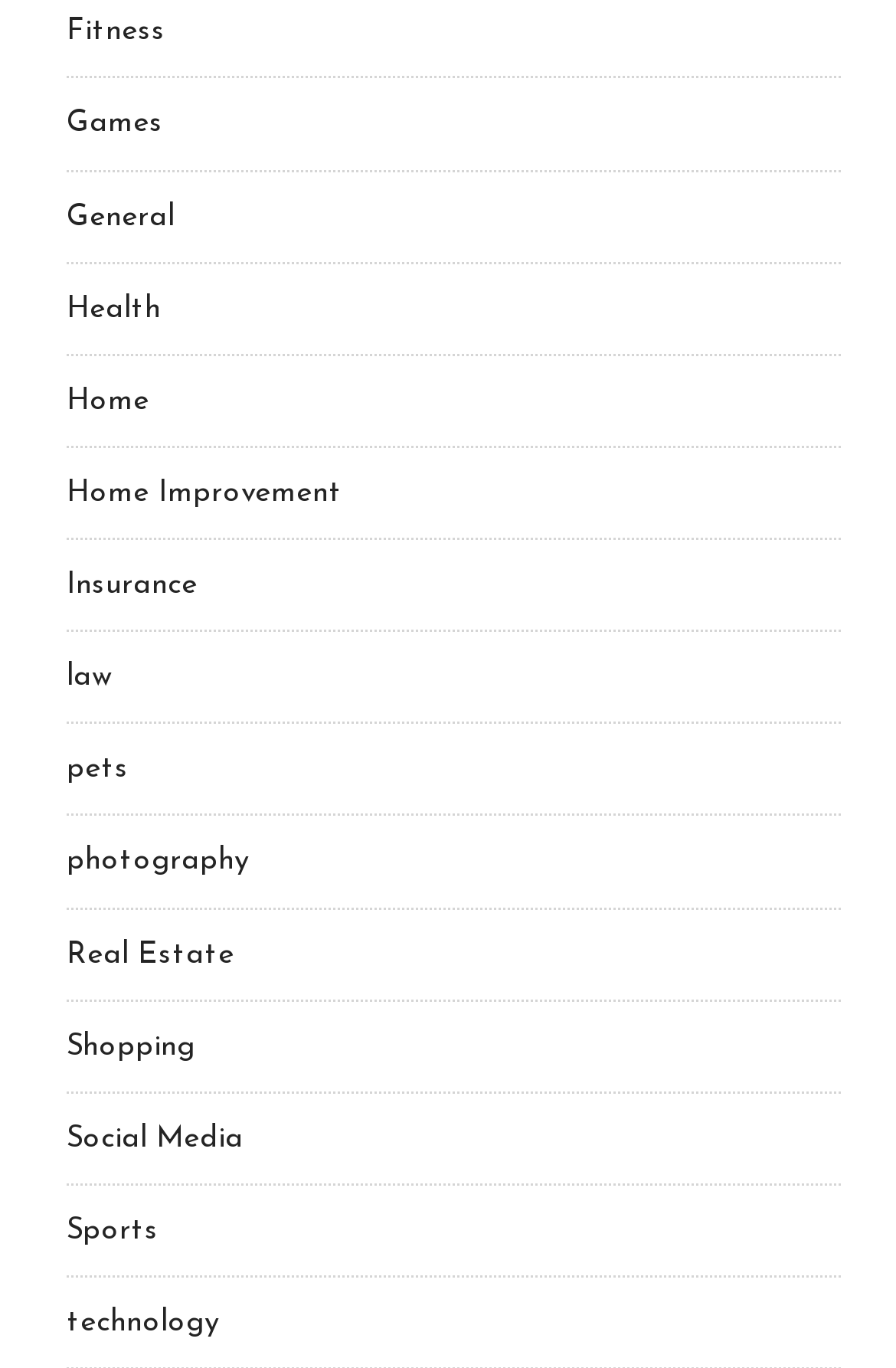Identify and provide the bounding box for the element described by: "General".

[0.074, 0.147, 0.195, 0.169]